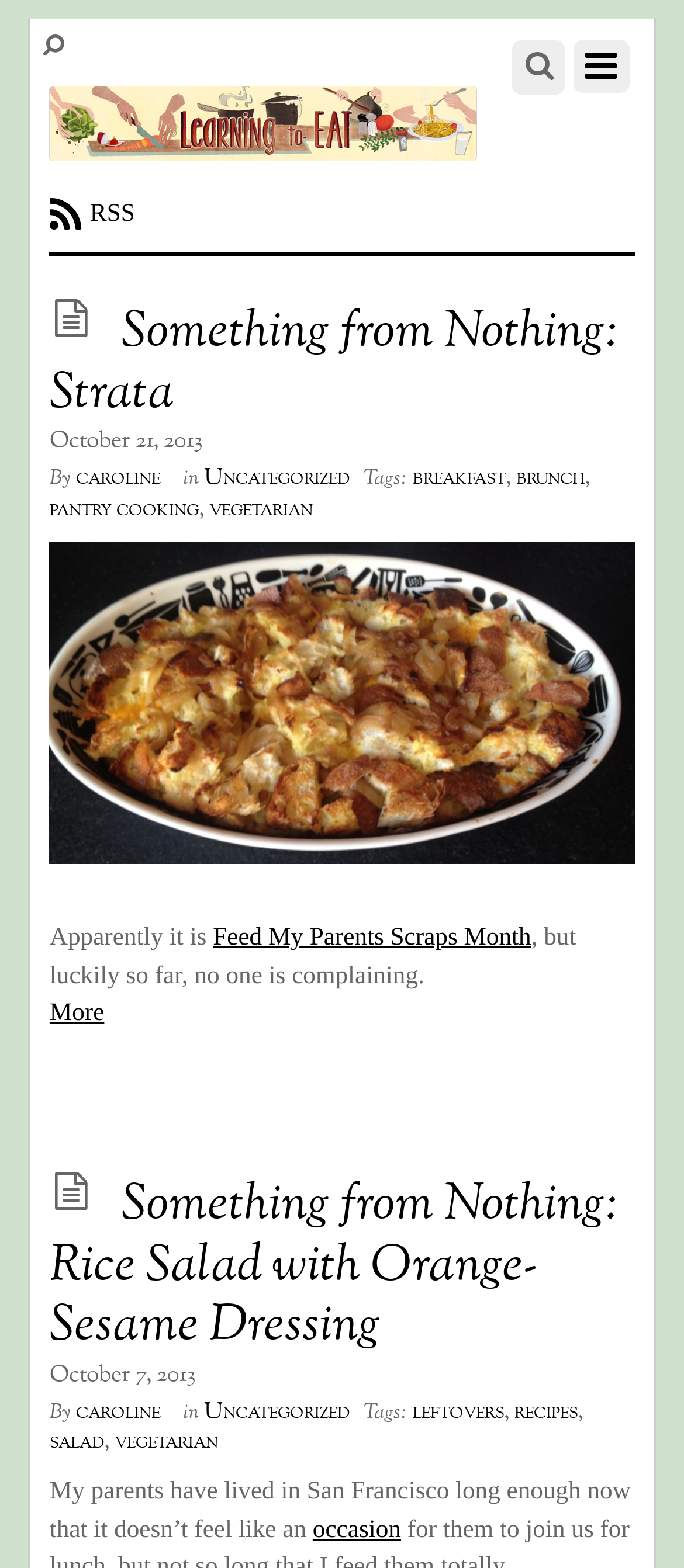Please identify the bounding box coordinates of the region to click in order to complete the task: "Read the article 'Something from Nothing: Strata'". The coordinates must be four float numbers between 0 and 1, specified as [left, top, right, bottom].

[0.073, 0.189, 0.906, 0.275]